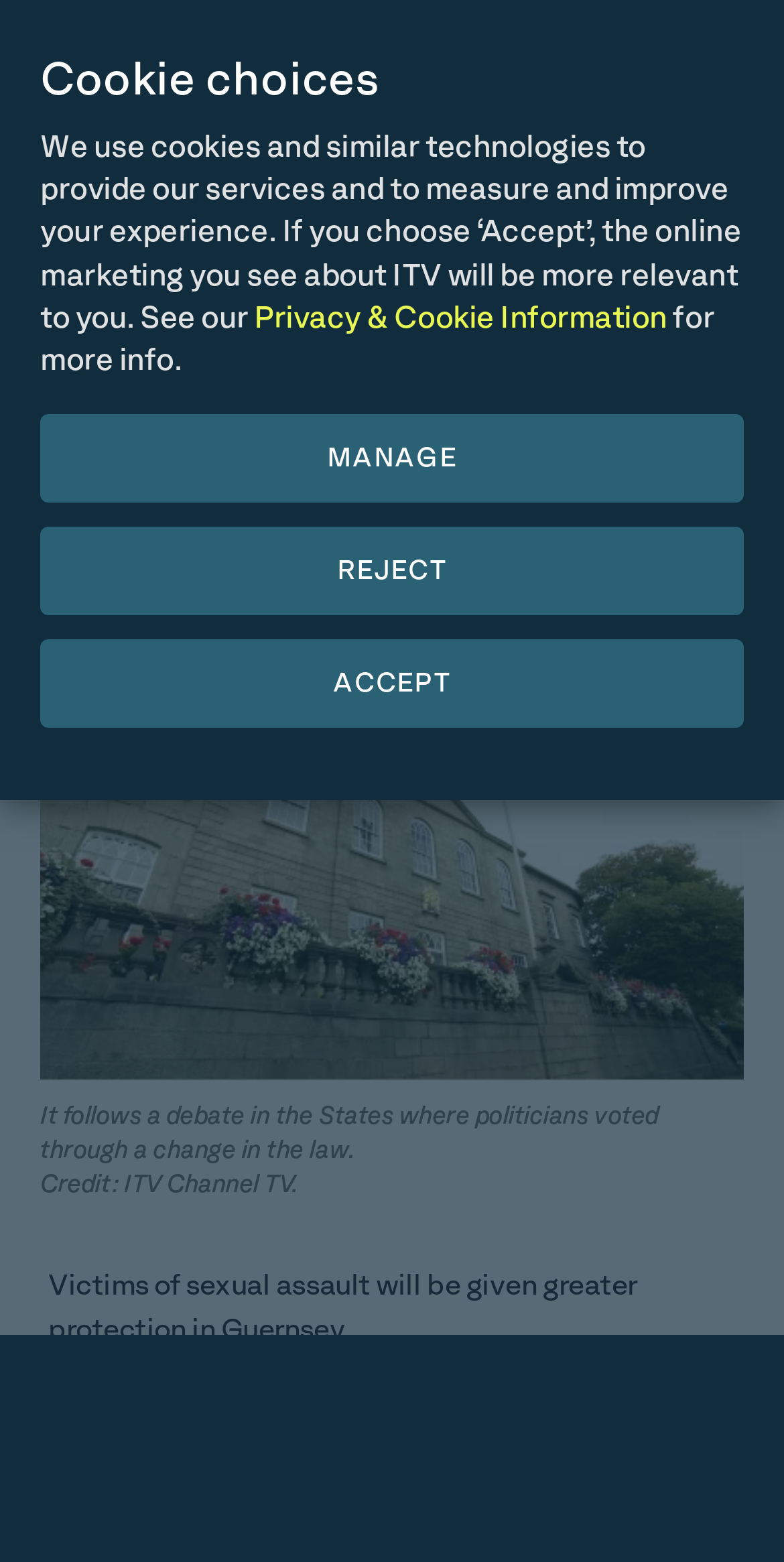Determine the bounding box coordinates of the UI element described below. Use the format (top-left x, top-left y, bottom-right x, bottom-right y) with floating point numbers between 0 and 1: Reject

[0.051, 0.337, 0.949, 0.394]